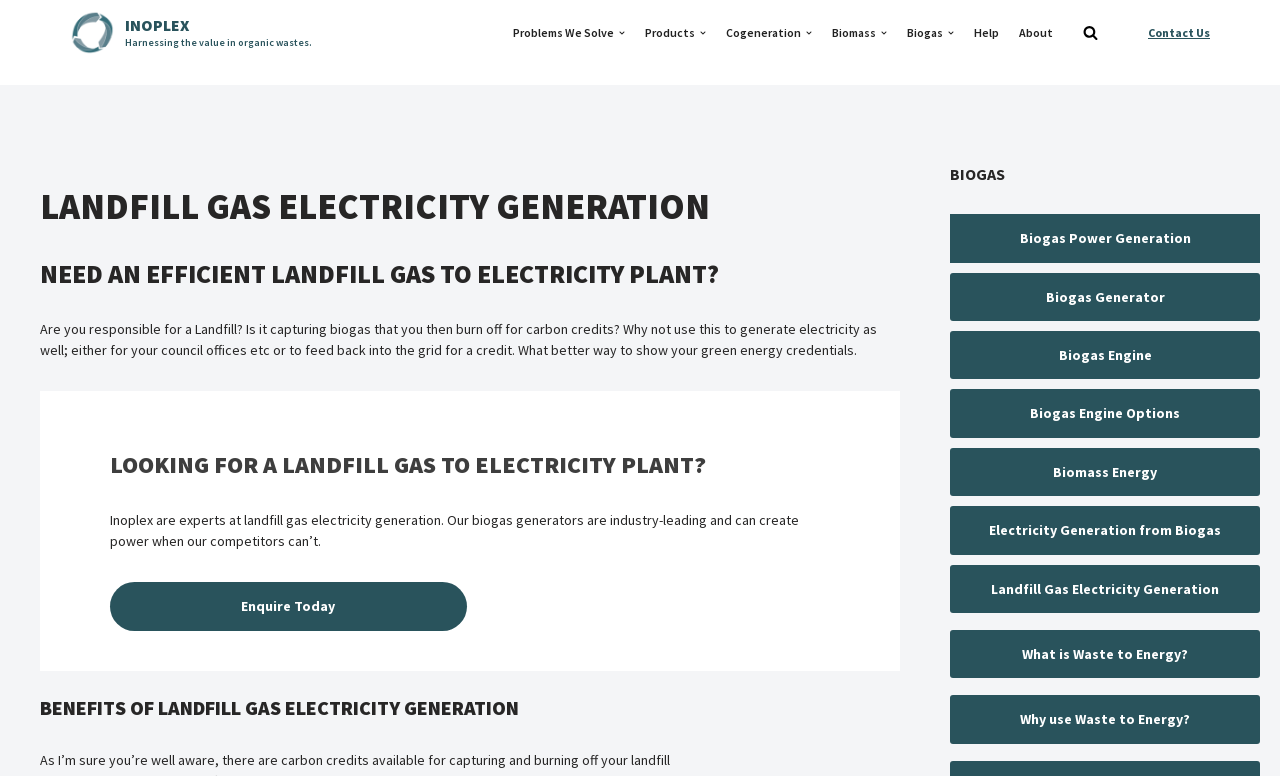Using a single word or phrase, answer the following question: 
What is the benefit of landfill gas electricity generation?

Show green energy credentials